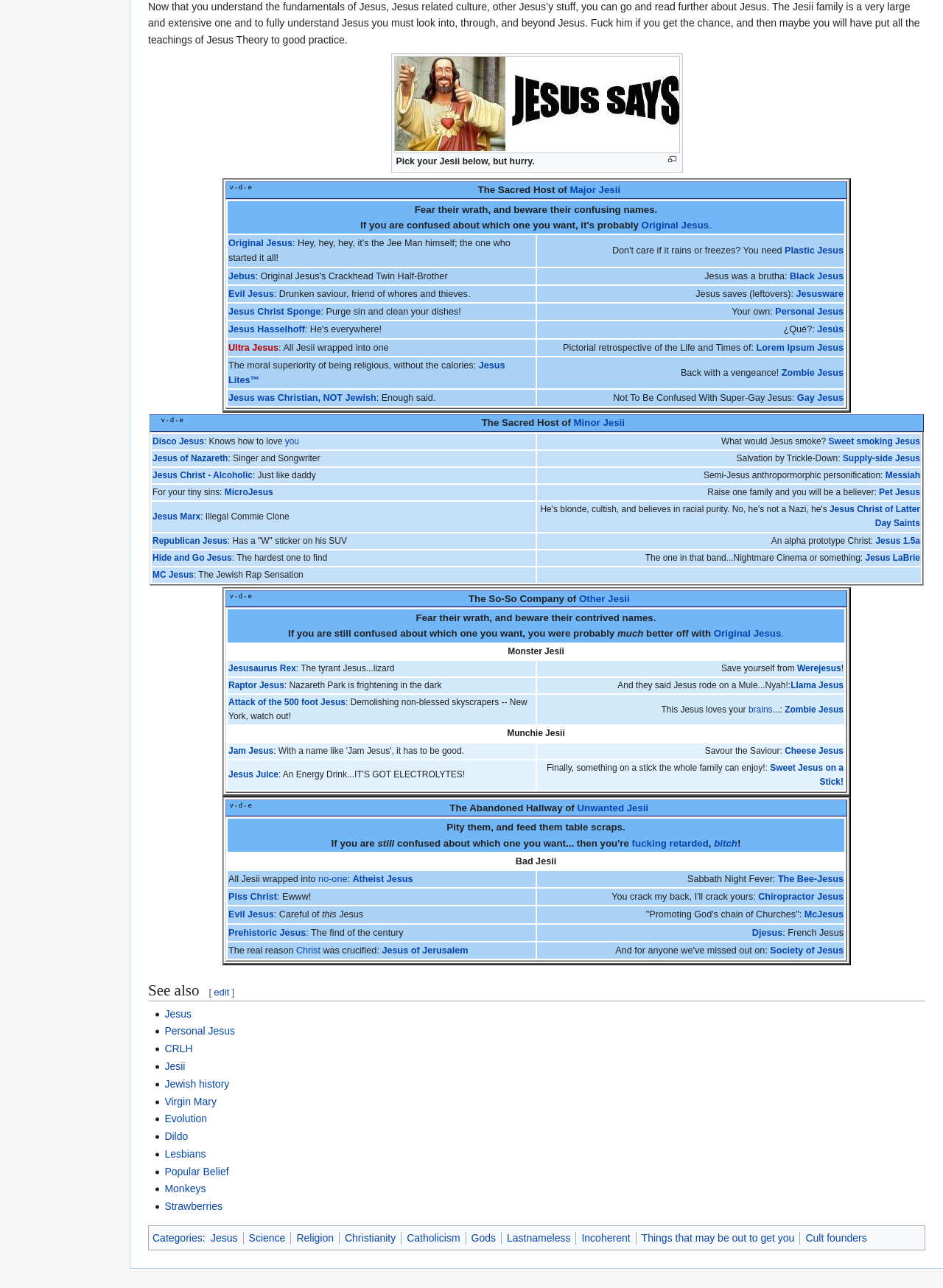Find the bounding box coordinates for the area that must be clicked to perform this action: "Read about Black Jesus".

[0.838, 0.21, 0.895, 0.218]